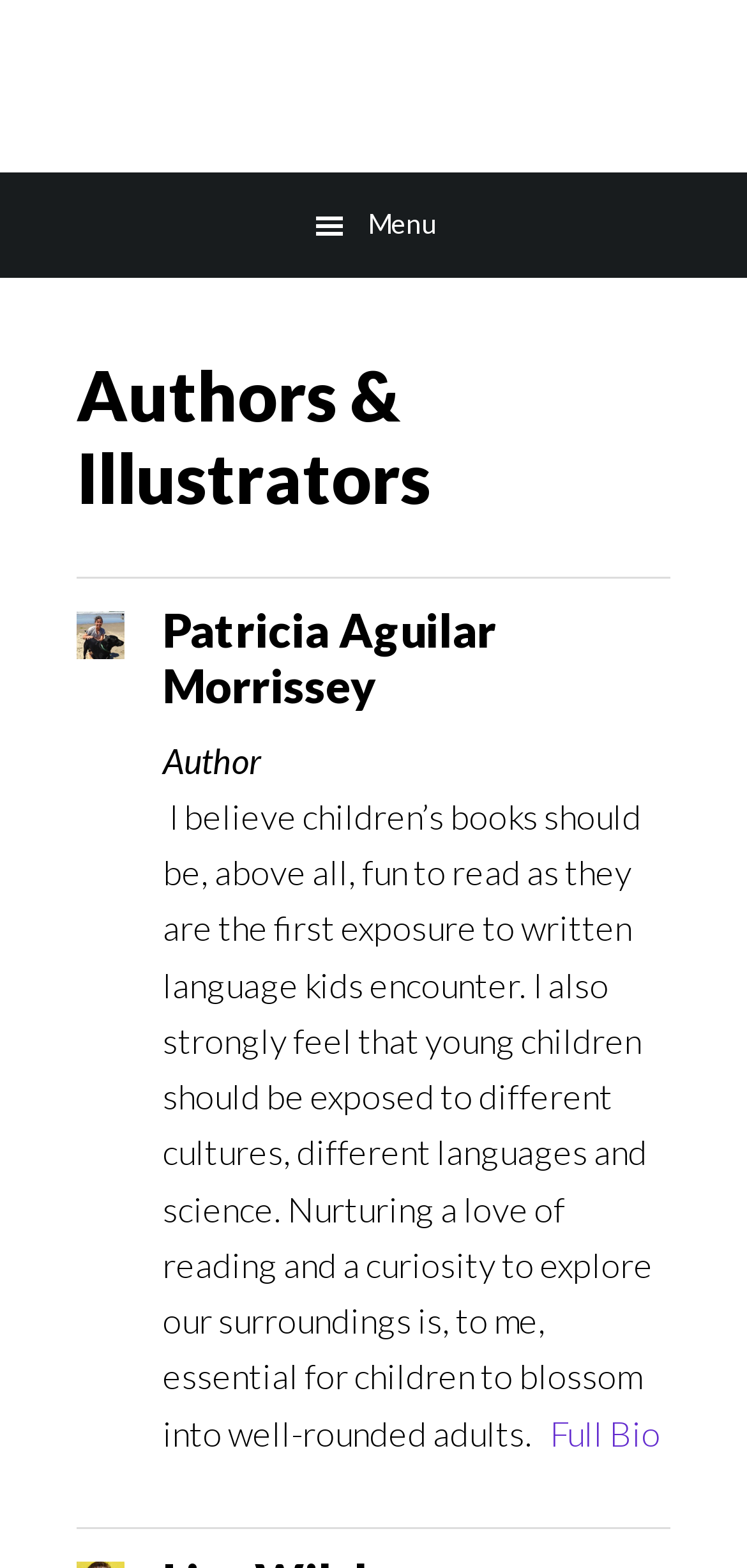Reply to the question below using a single word or brief phrase:
What is the name of the author?

Patricia Aguilar Morrissey